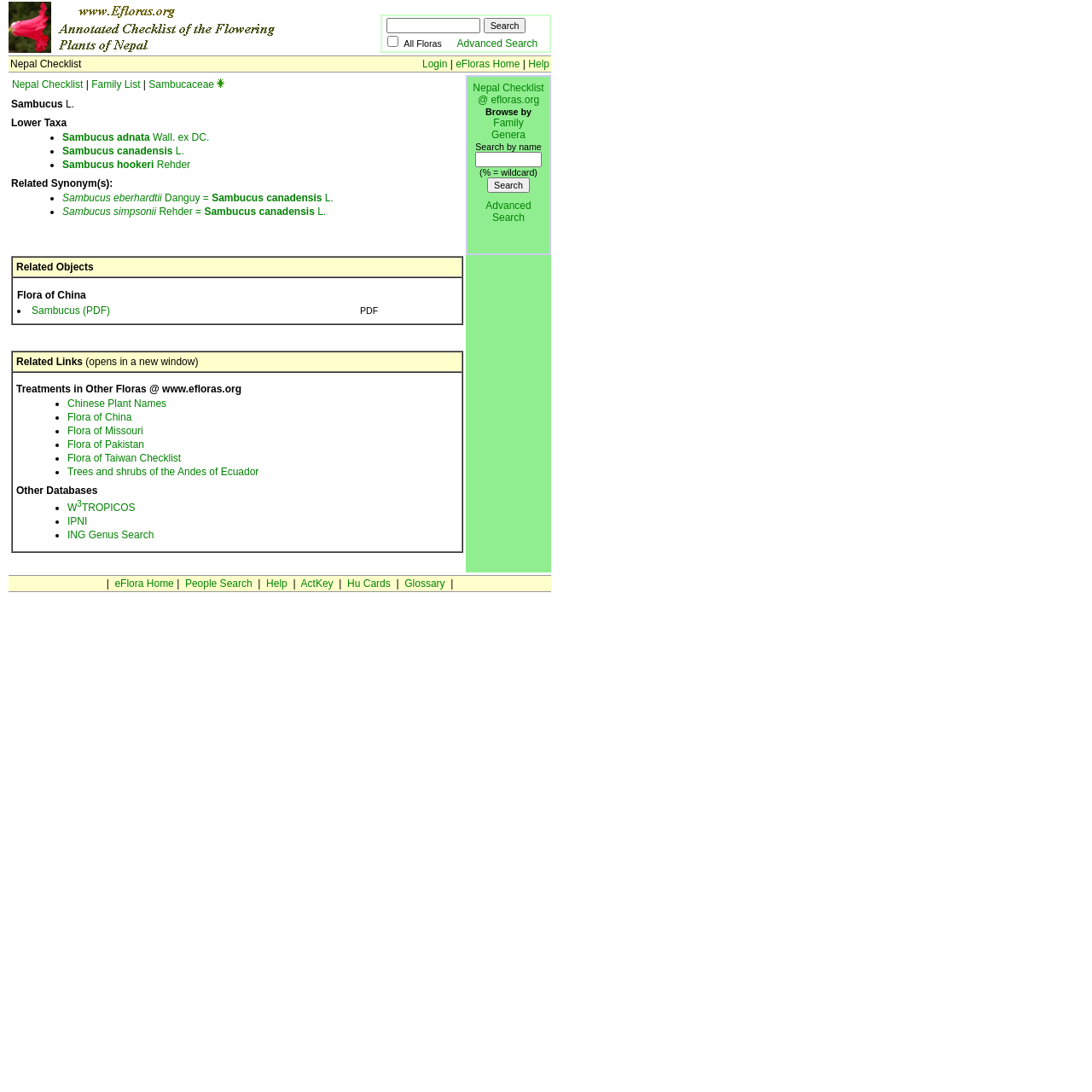What is the purpose of the table at the bottom of the webpage?
Kindly answer the question with as much detail as you can.

The table at the bottom of the webpage displays related objects to the genus Sambucus, including a link to the Flora of China and a PDF file. The table is labeled 'Related Objects' and provides additional resources for users interested in the genus Sambucus.